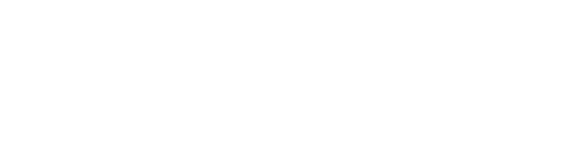What is the significance of the logo's design?
Based on the image, give a concise answer in the form of a single word or short phrase.

Reflects Bostik's branding